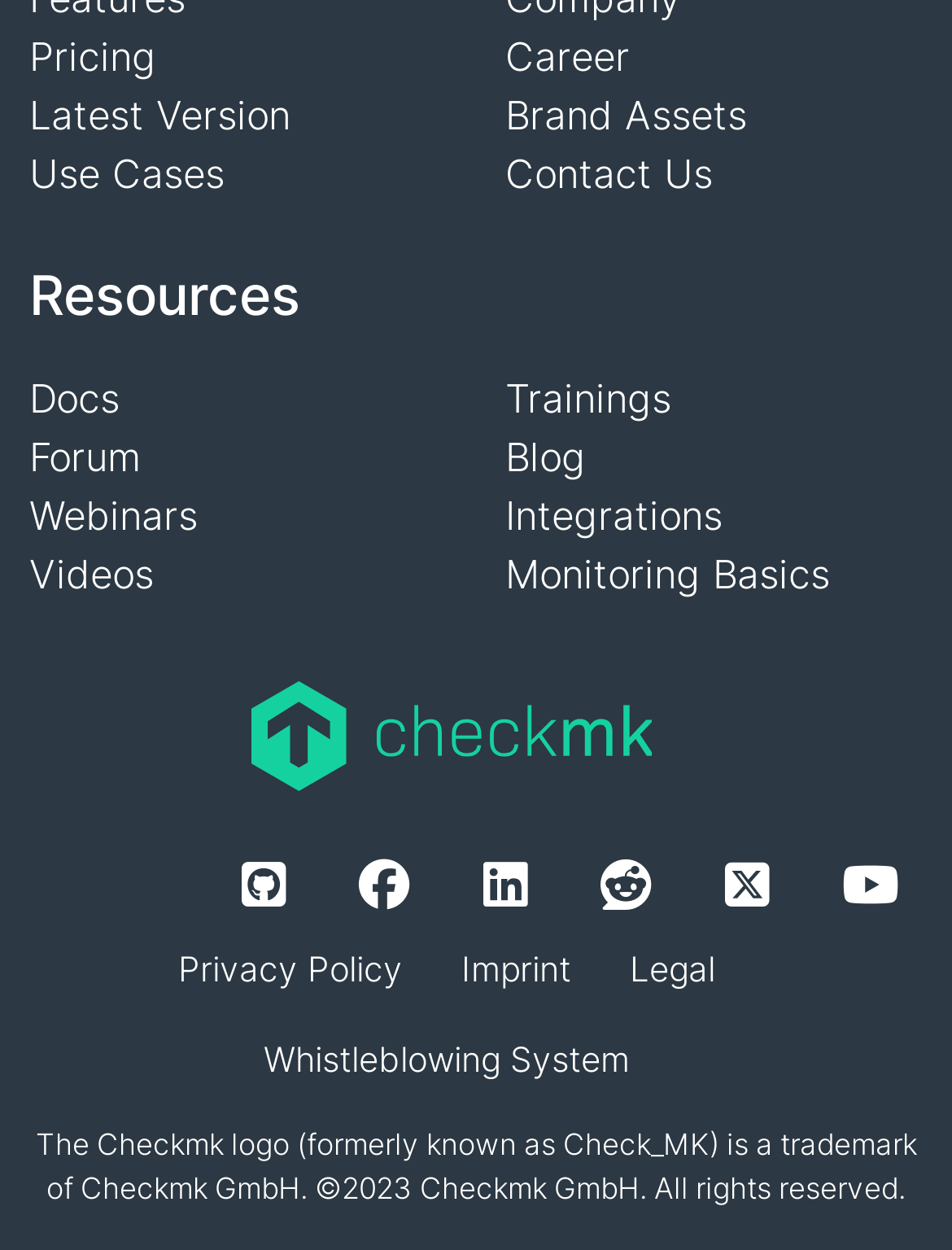How many social media links are there?
We need a detailed and meticulous answer to the question.

I counted the number of social media links at the bottom of the webpage, which are Github, Facebook, LinkedIn, Reddit, Twitter, and Youtube.